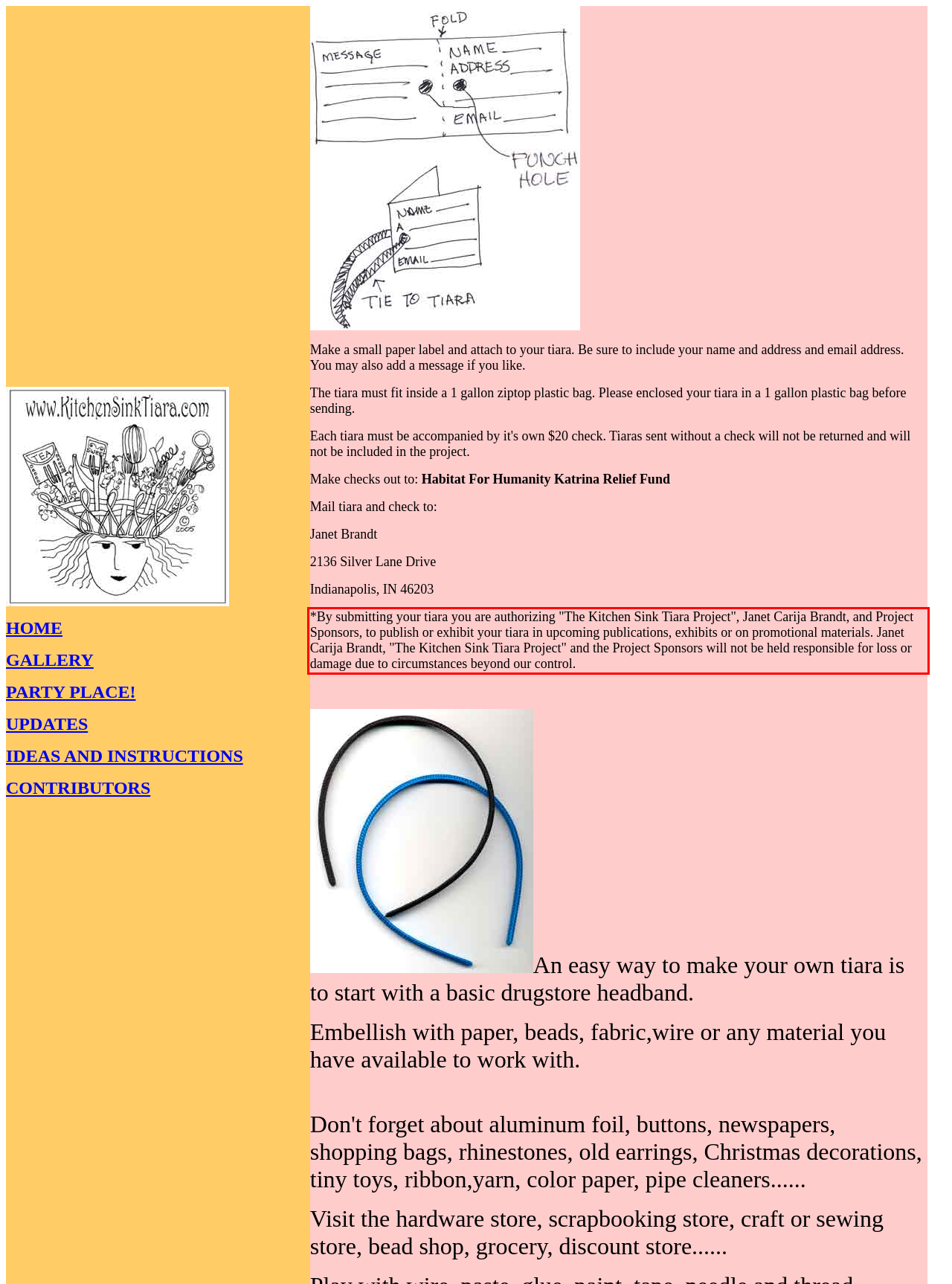Please identify the text within the red rectangular bounding box in the provided webpage screenshot.

*By submitting your tiara you are authorizing "The Kitchen Sink Tiara Project", Janet Carija Brandt, and Project Sponsors, to publish or exhibit your tiara in upcoming publications, exhibits or on promotional materials. Janet Carija Brandt, "The Kitchen Sink Tiara Project" and the Project Sponsors will not be held responsible for loss or damage due to circumstances beyond our control.